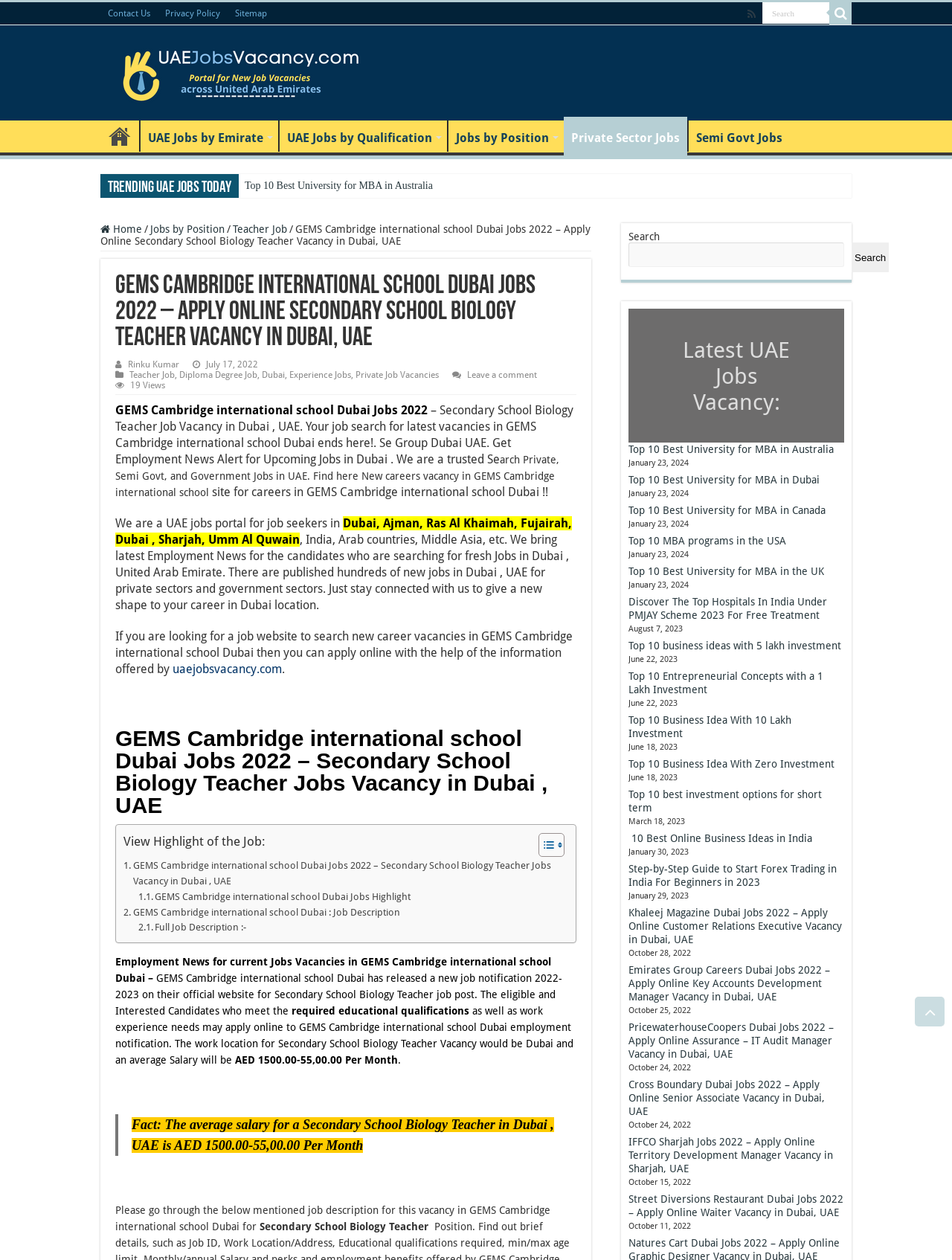Please provide the bounding box coordinates for the element that needs to be clicked to perform the following instruction: "Contact us". The coordinates should be given as four float numbers between 0 and 1, i.e., [left, top, right, bottom].

[0.105, 0.002, 0.166, 0.019]